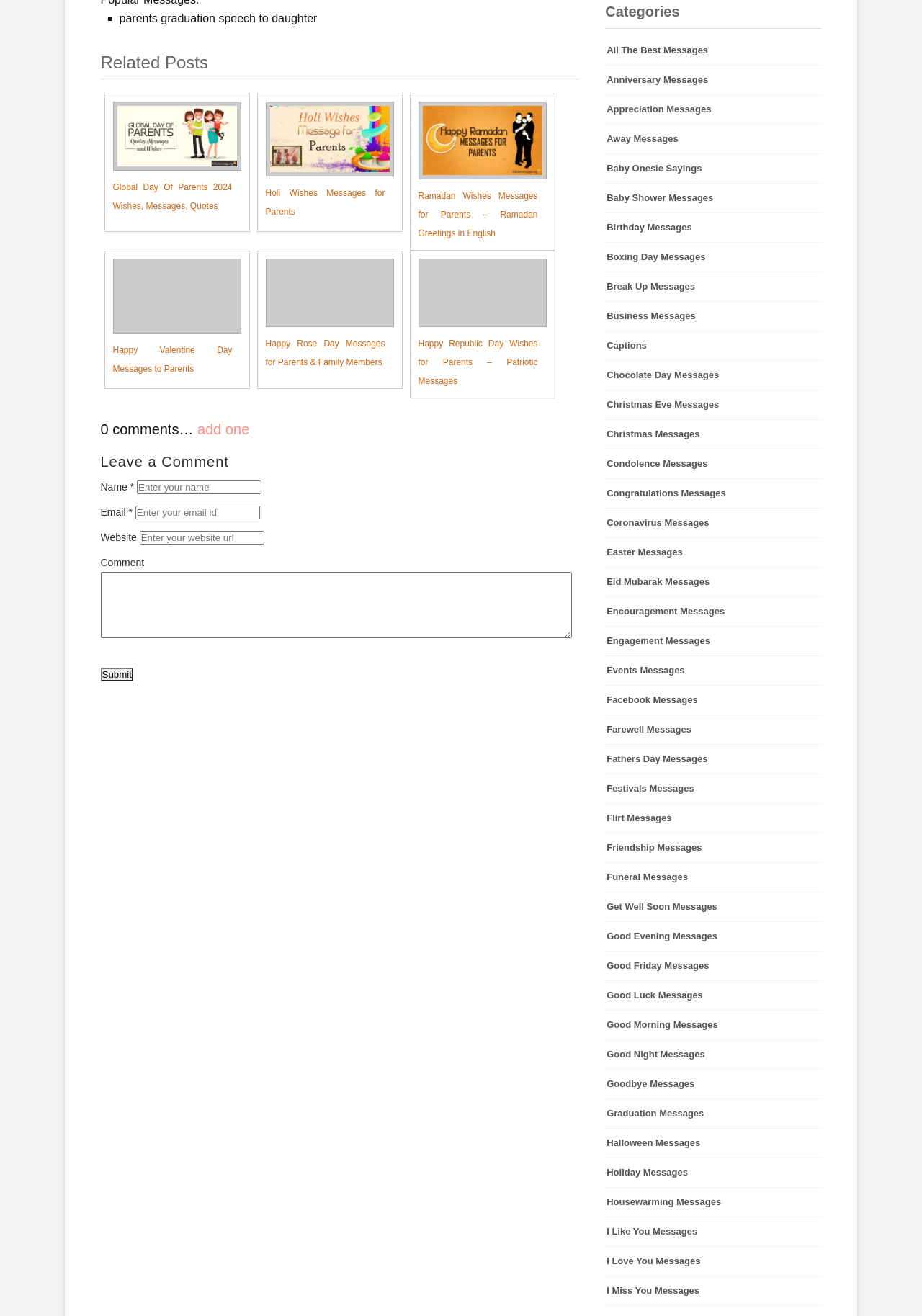Find the bounding box coordinates corresponding to the UI element with the description: "I Like You Messages". The coordinates should be formatted as [left, top, right, bottom], with values as floats between 0 and 1.

[0.656, 0.925, 0.891, 0.947]